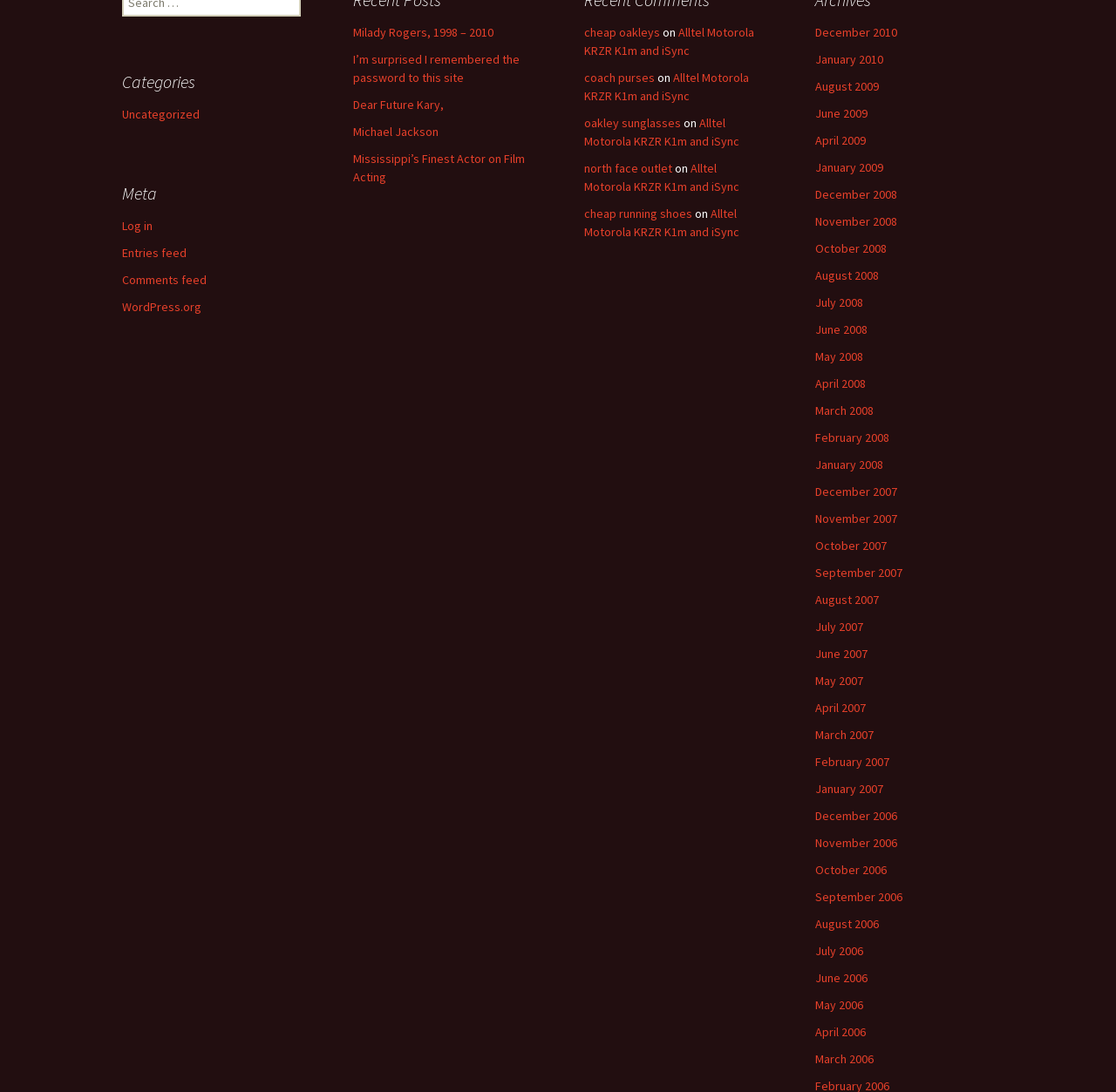Please respond to the question with a concise word or phrase:
How many links are there in the first column?

5